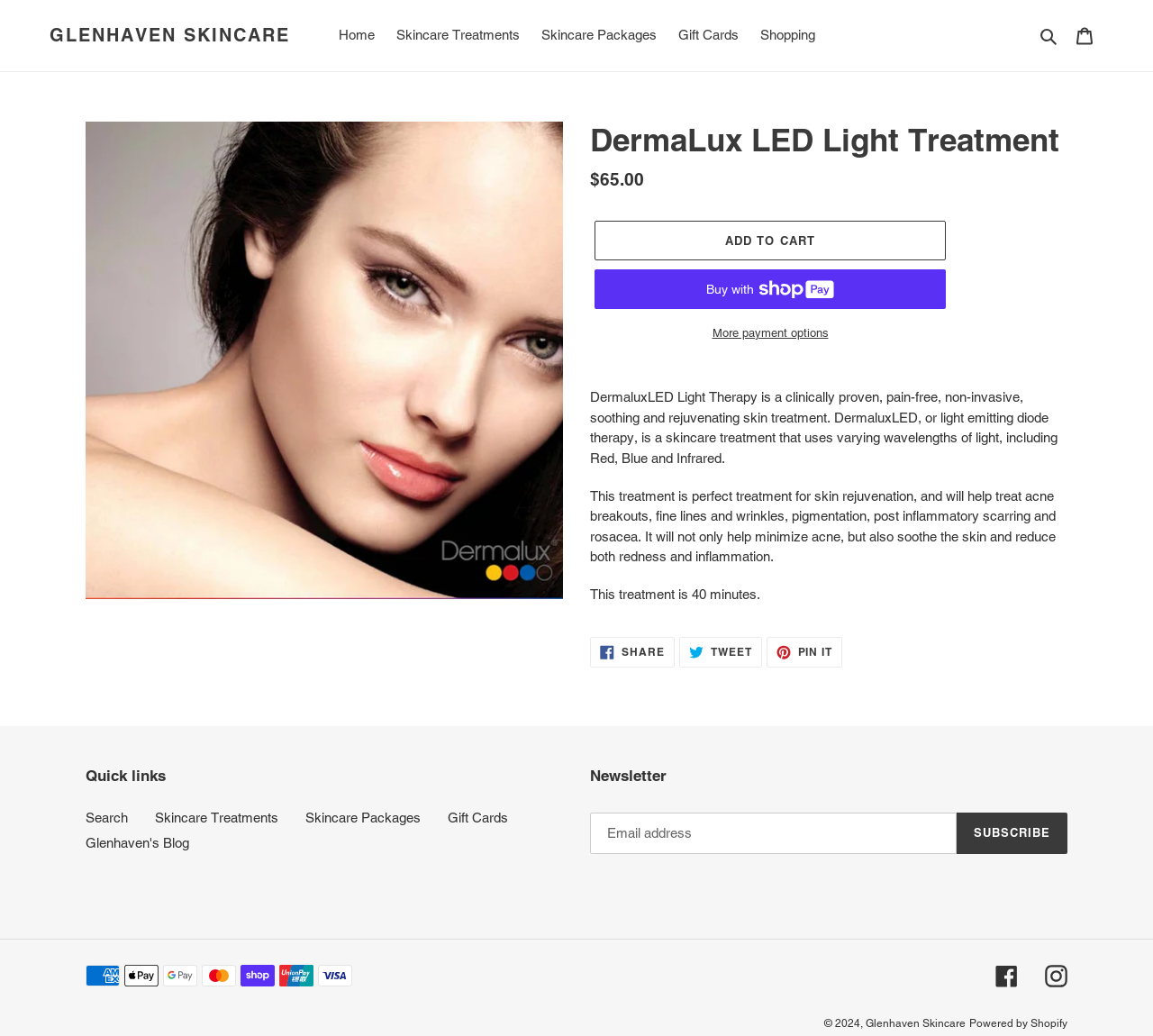From the webpage screenshot, identify the region described by Skincare Treatments. Provide the bounding box coordinates as (top-left x, top-left y, bottom-right x, bottom-right y), with each value being a floating point number between 0 and 1.

[0.336, 0.022, 0.458, 0.047]